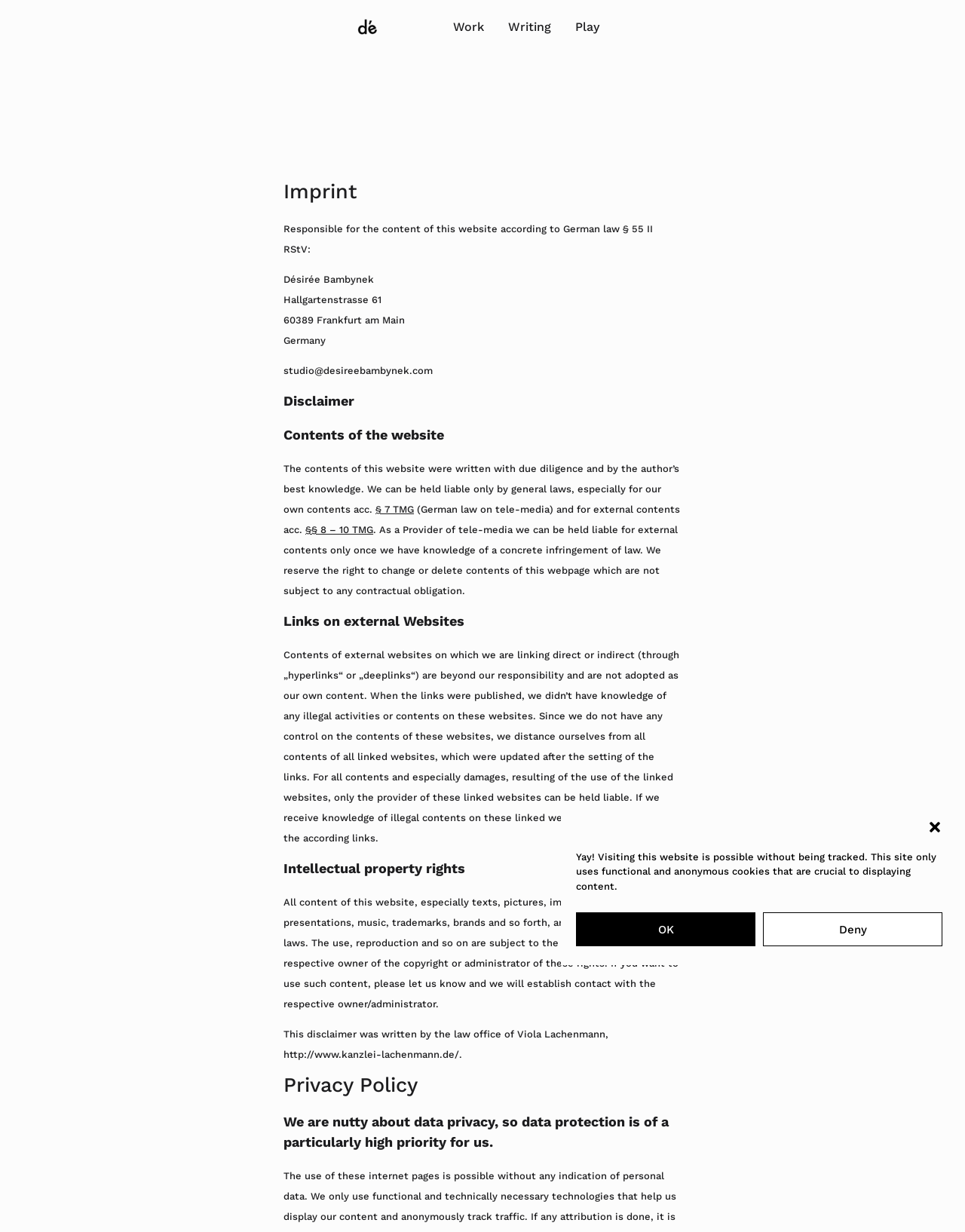Pinpoint the bounding box coordinates of the clickable area necessary to execute the following instruction: "Click the 'Work' link". The coordinates should be given as four float numbers between 0 and 1, namely [left, top, right, bottom].

[0.457, 0.013, 0.514, 0.031]